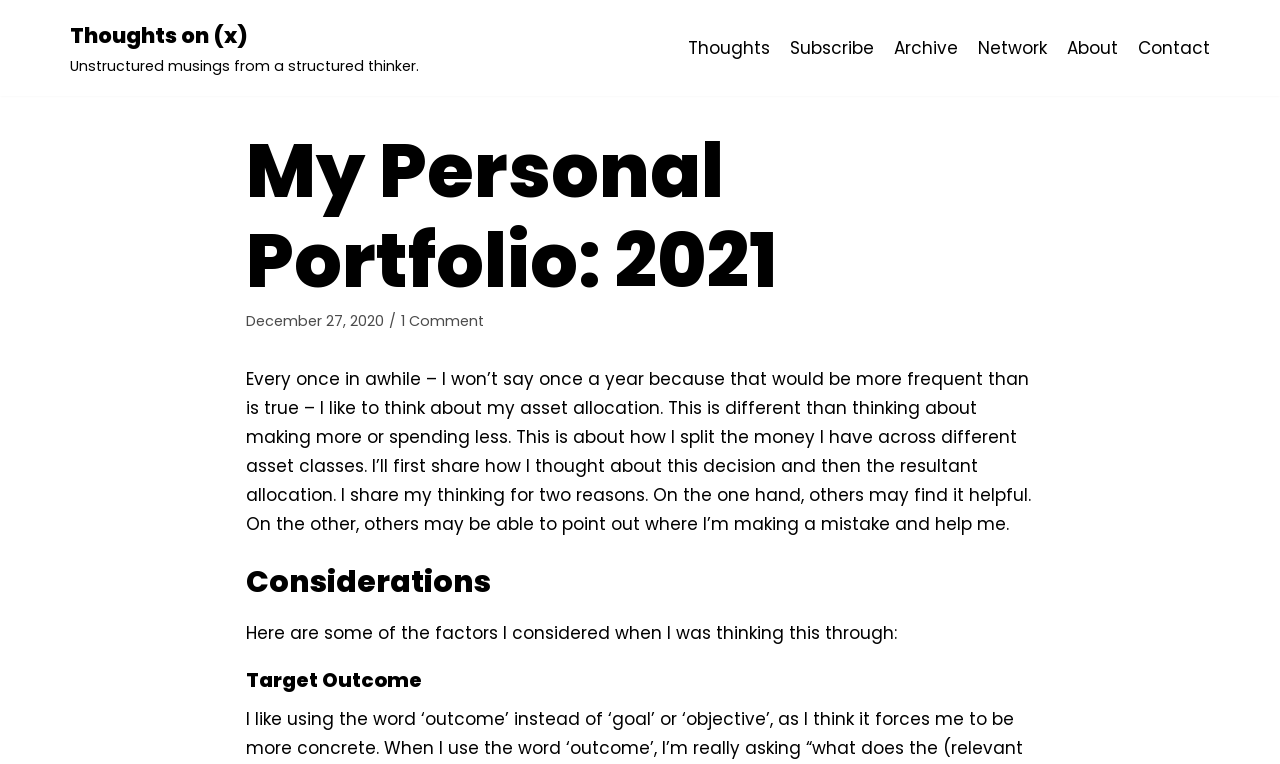Identify the bounding box coordinates of the area that should be clicked in order to complete the given instruction: "check the post date". The bounding box coordinates should be four float numbers between 0 and 1, i.e., [left, top, right, bottom].

[0.192, 0.407, 0.3, 0.434]